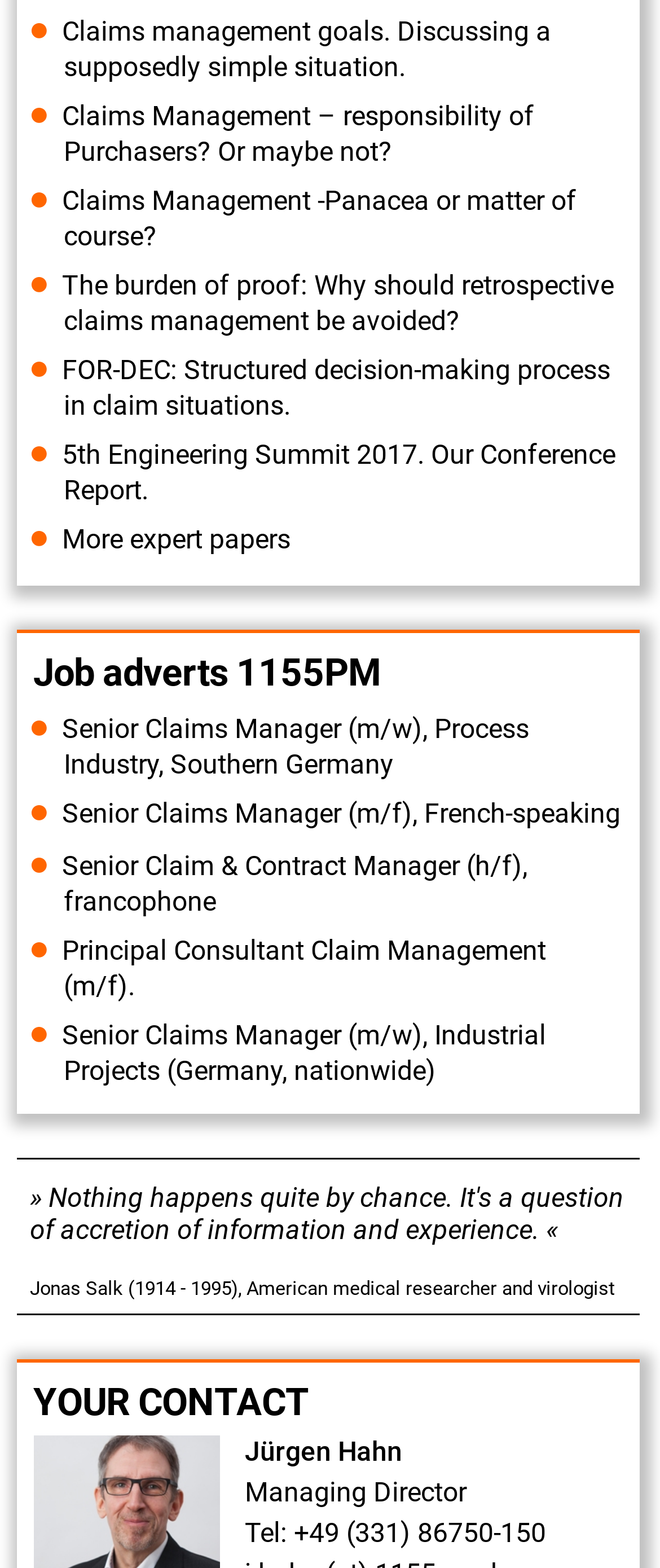What is the purpose of the webpage?
Using the image as a reference, deliver a detailed and thorough answer to the question.

I analyzed the content of the webpage and found that it is primarily about Claims Management, with links to various articles, briefings, and job adverts related to this topic, suggesting that the purpose of the webpage is to provide information and resources on Claims Management.